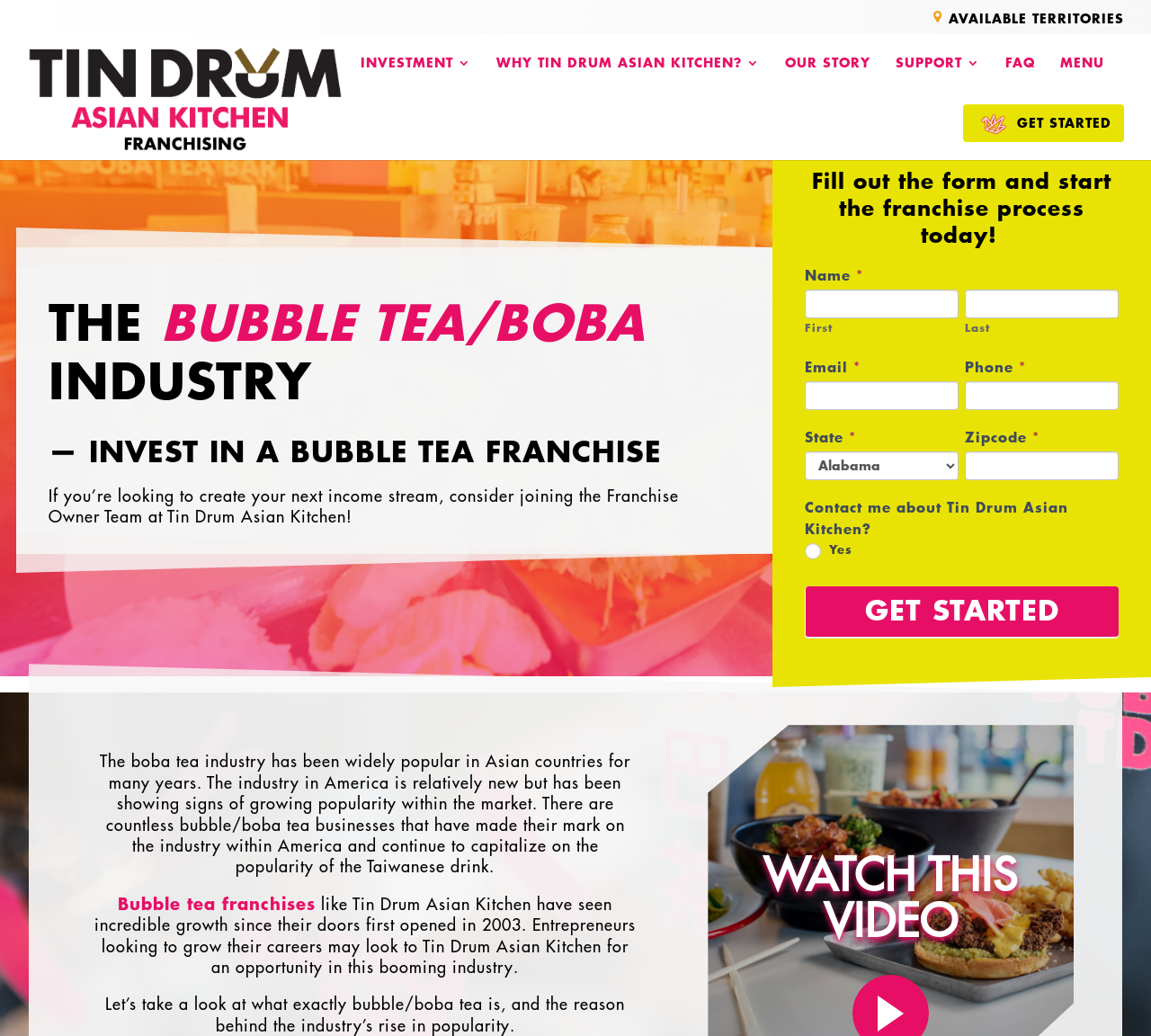Extract the main heading text from the webpage.

— INVEST IN A BUBBLE TEA FRANCHISE